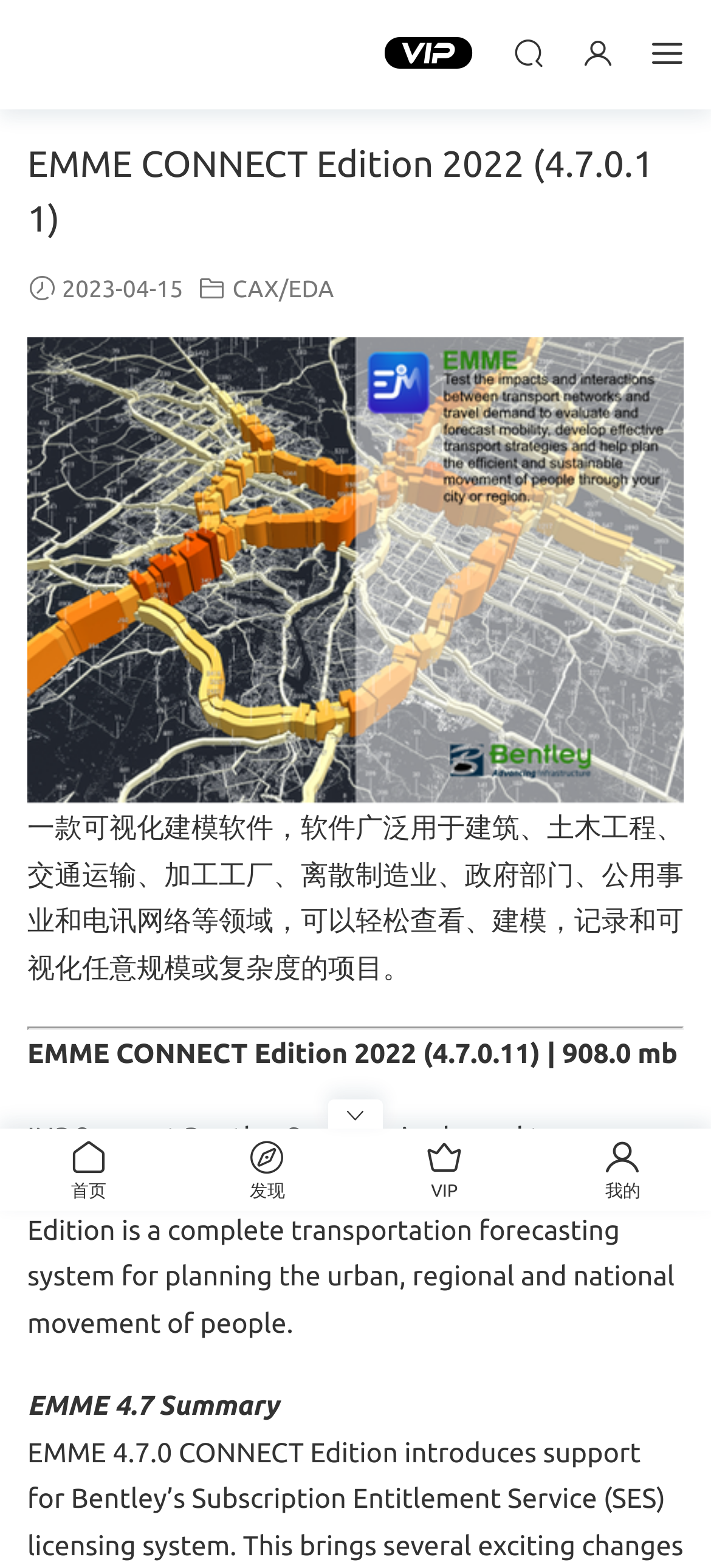Determine the bounding box coordinates of the clickable area required to perform the following instruction: "go to CAX service station". The coordinates should be represented as four float numbers between 0 and 1: [left, top, right, bottom].

[0.038, 0.0, 0.192, 0.07]